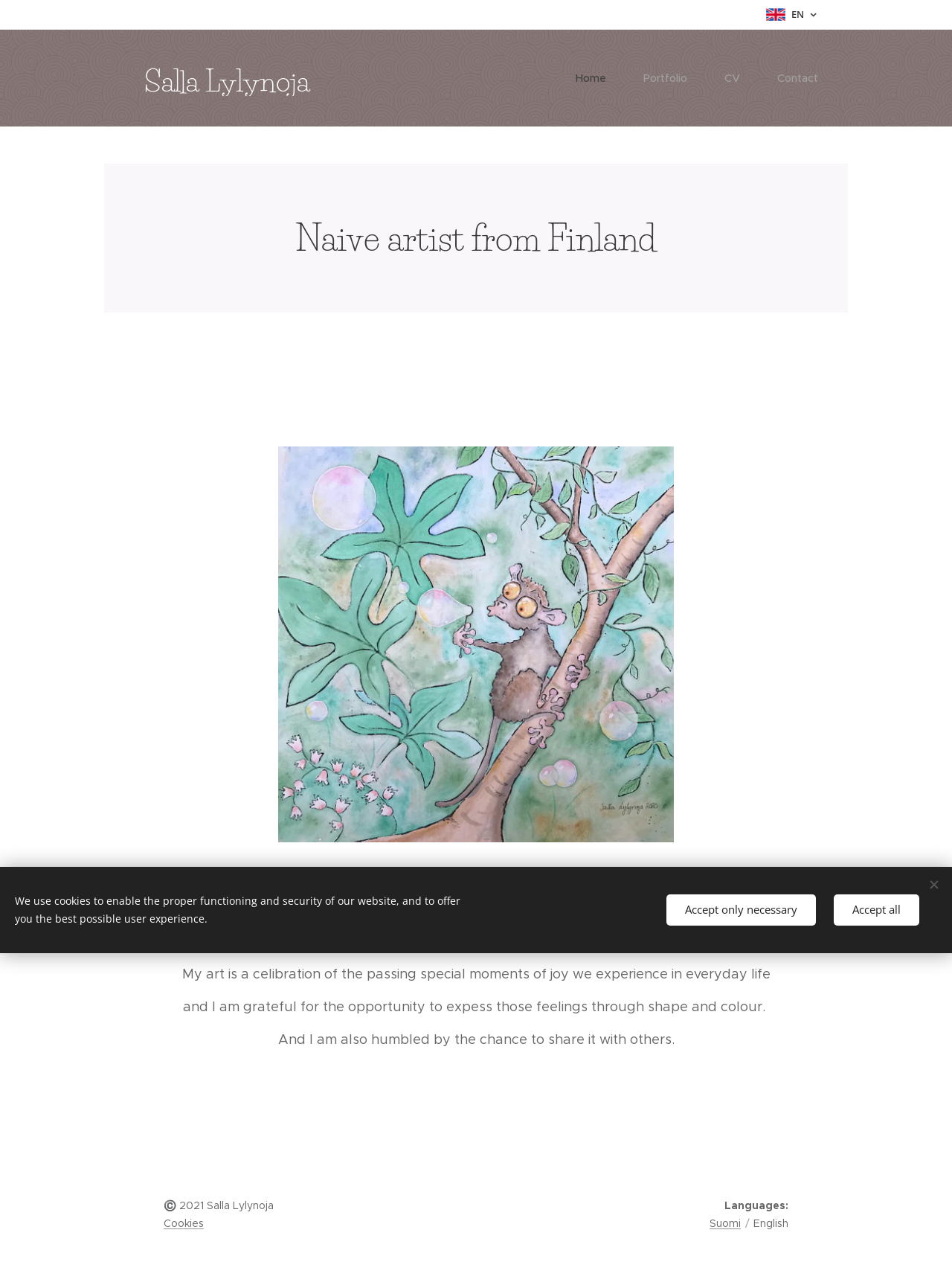Find the bounding box coordinates for the UI element that matches this description: "Smith Cameron Process Solutions".

None